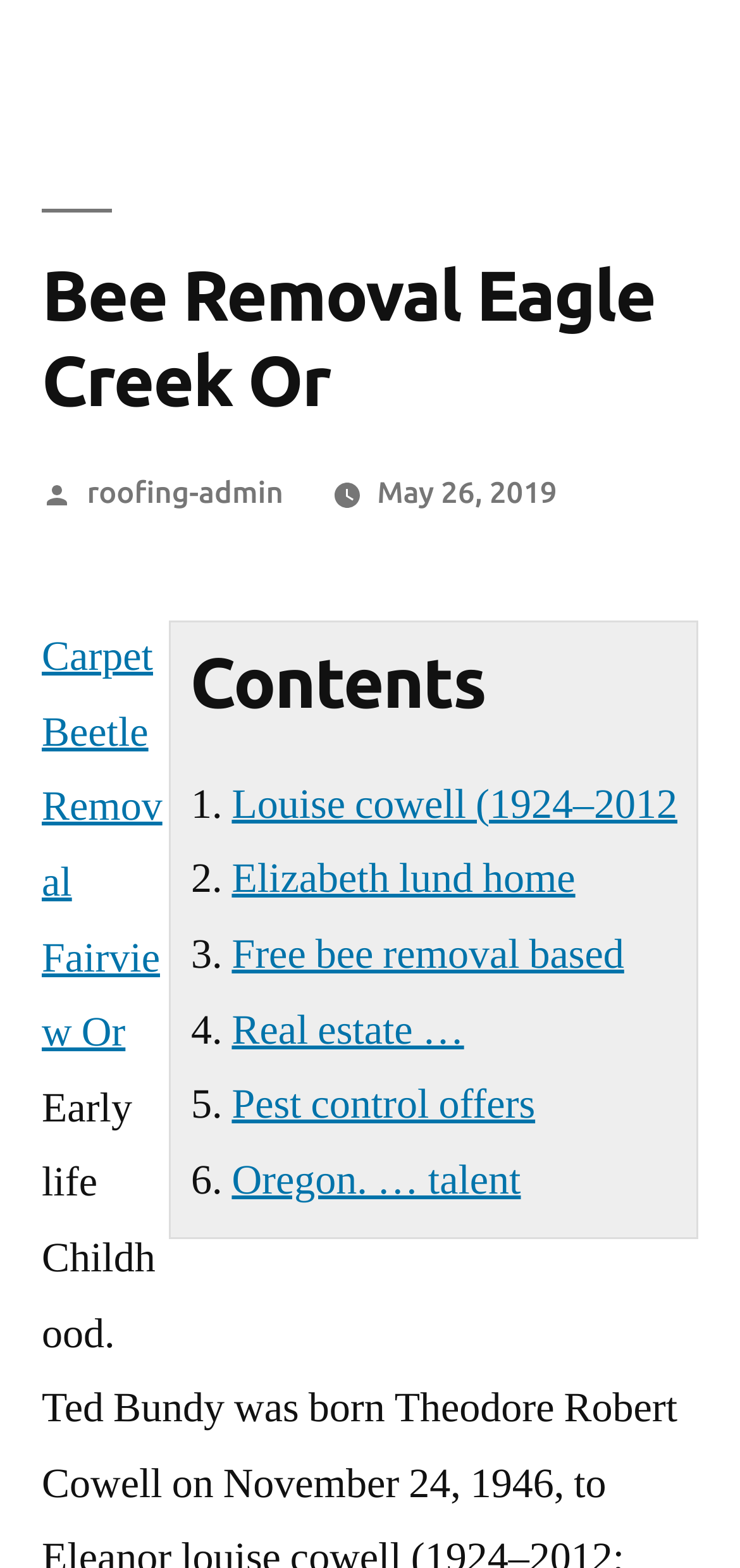Please indicate the bounding box coordinates for the clickable area to complete the following task: "View the contents of the page". The coordinates should be specified as four float numbers between 0 and 1, i.e., [left, top, right, bottom].

[0.257, 0.409, 0.915, 0.463]